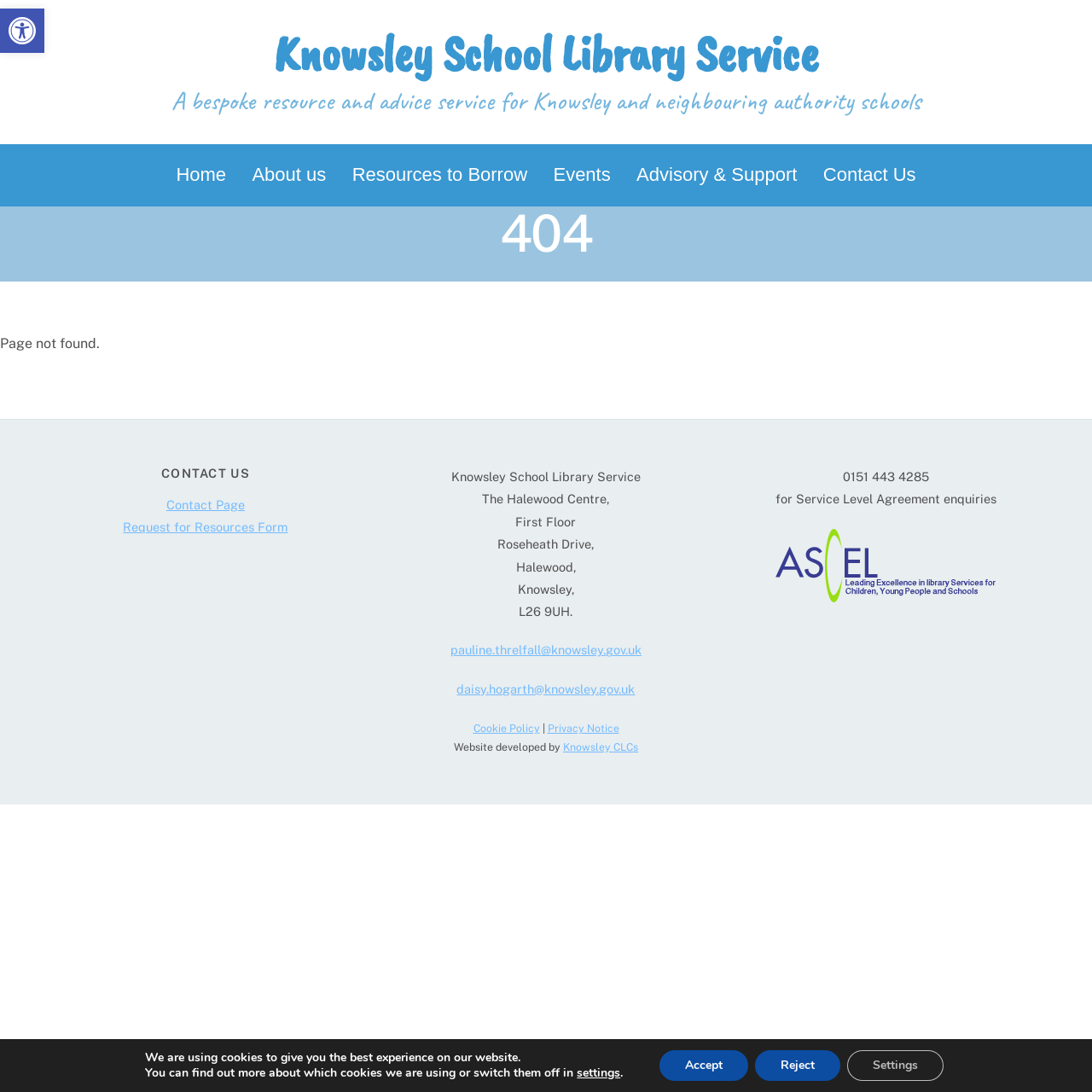Could you specify the bounding box coordinates for the clickable section to complete the following instruction: "Click the 'Open toolbar Accessibility Tools' button"?

[0.0, 0.008, 0.041, 0.048]